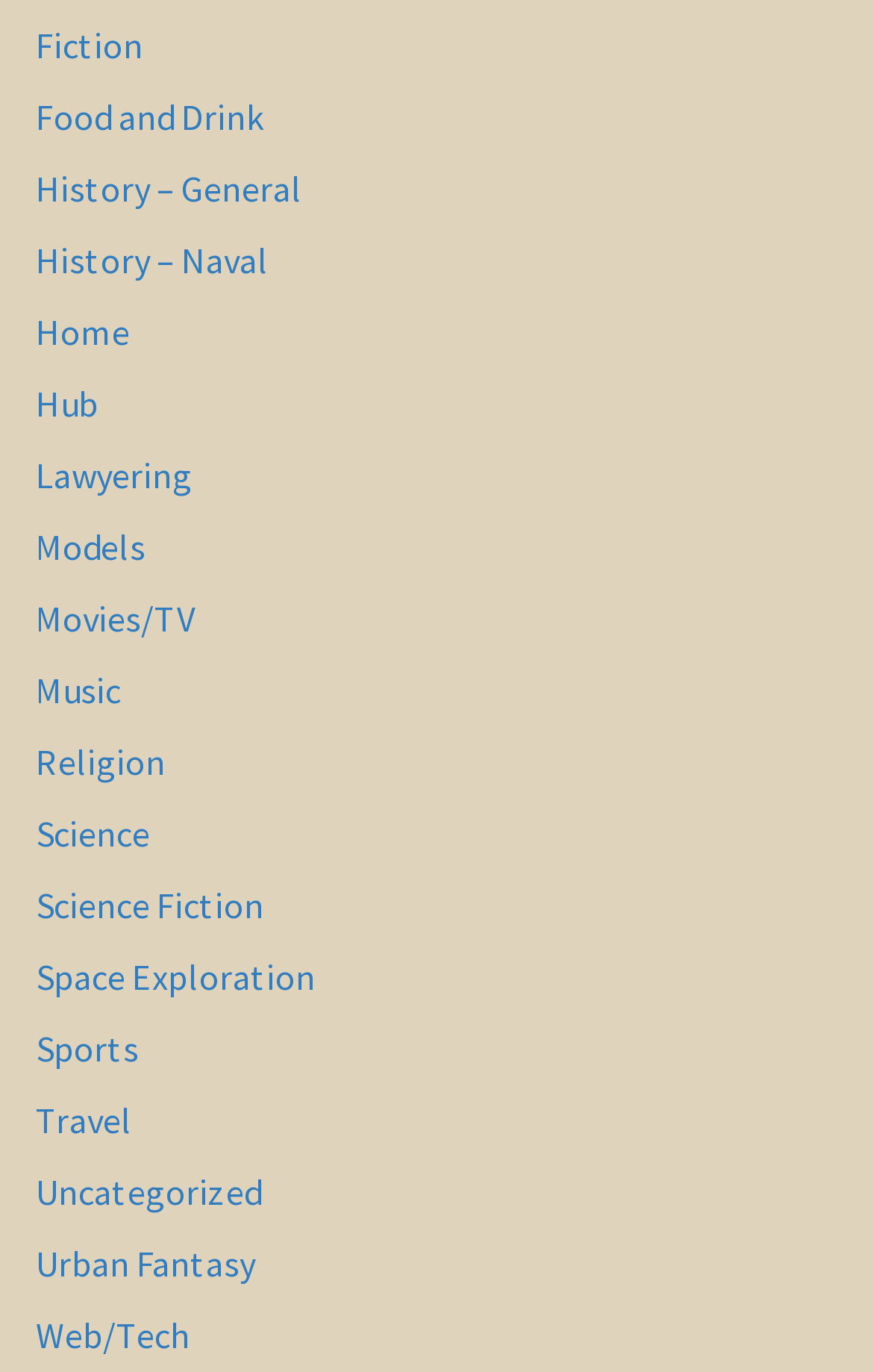What is the first category?
Please provide an in-depth and detailed response to the question.

I looked at the topmost link on the webpage, and it says 'Fiction', which is the first category.